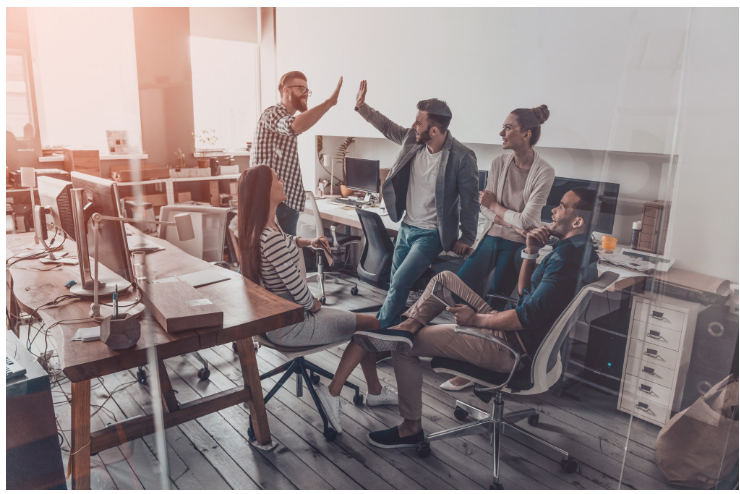Offer an in-depth caption that covers the entire scene depicted in the image.

In a modern office space filled with natural light, a lively group of five young professionals engages in a spirited conversation. One man, standing confidently, is playfully giving a high-five to a colleague, celebrating a moment of camaraderie. The diverse group includes a woman seated on a chair with long hair, donning a striped top, who appears to be amused by the interaction. Nearby, another woman in a light sweater watches with a smile, while two men are seated, one leaning back thoughtfully, and another actively participating in the exchange. The workspace features stylish furniture, including sleek desks and ergonomic chairs, contributing to a collaborative atmosphere that fosters creativity and teamwork. This scene highlights the importance of collaboration and a positive work environment in the modern business landscape.